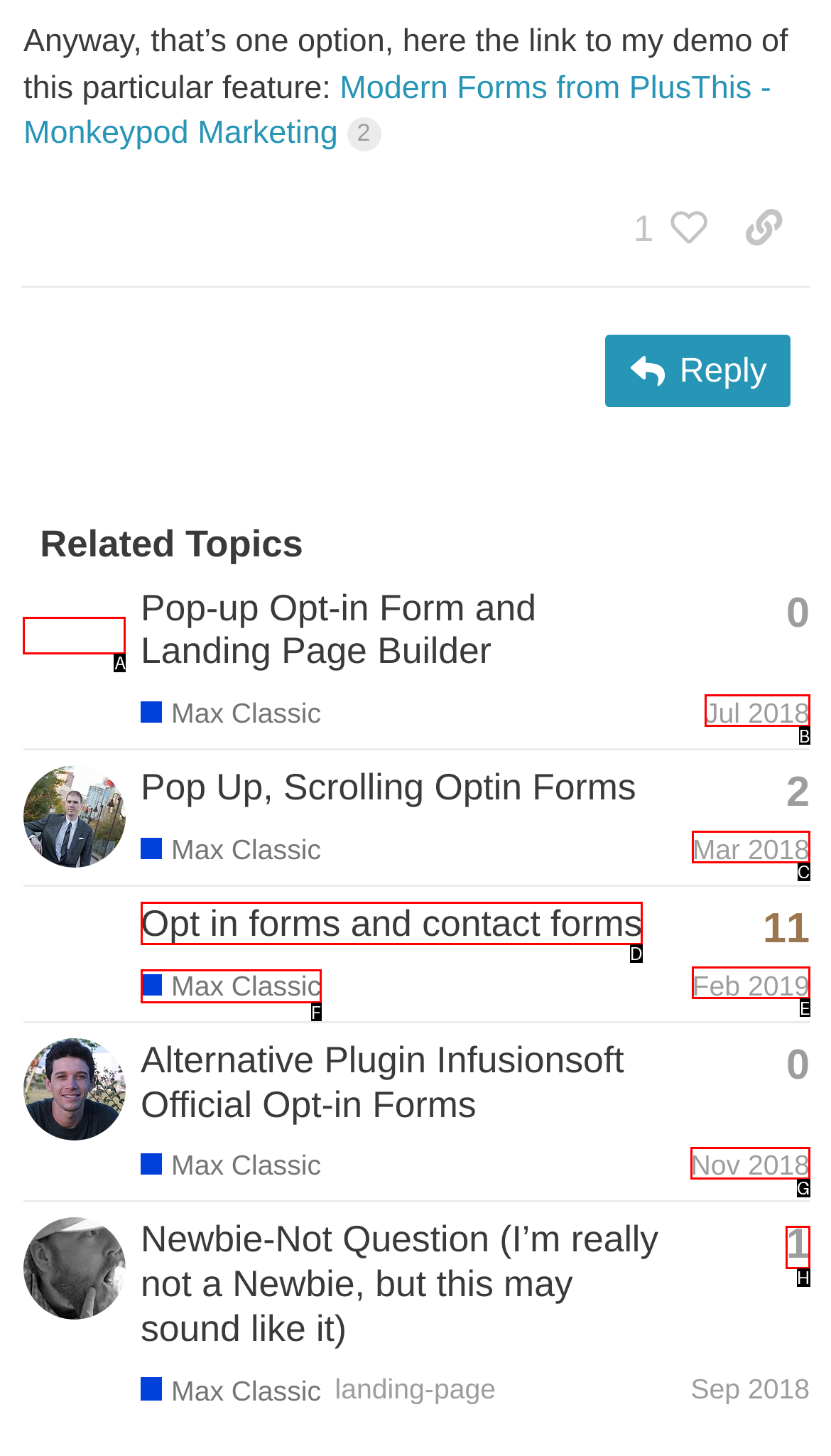From the given choices, which option should you click to complete this task: Visit Tim_Varghese's profile? Answer with the letter of the correct option.

A